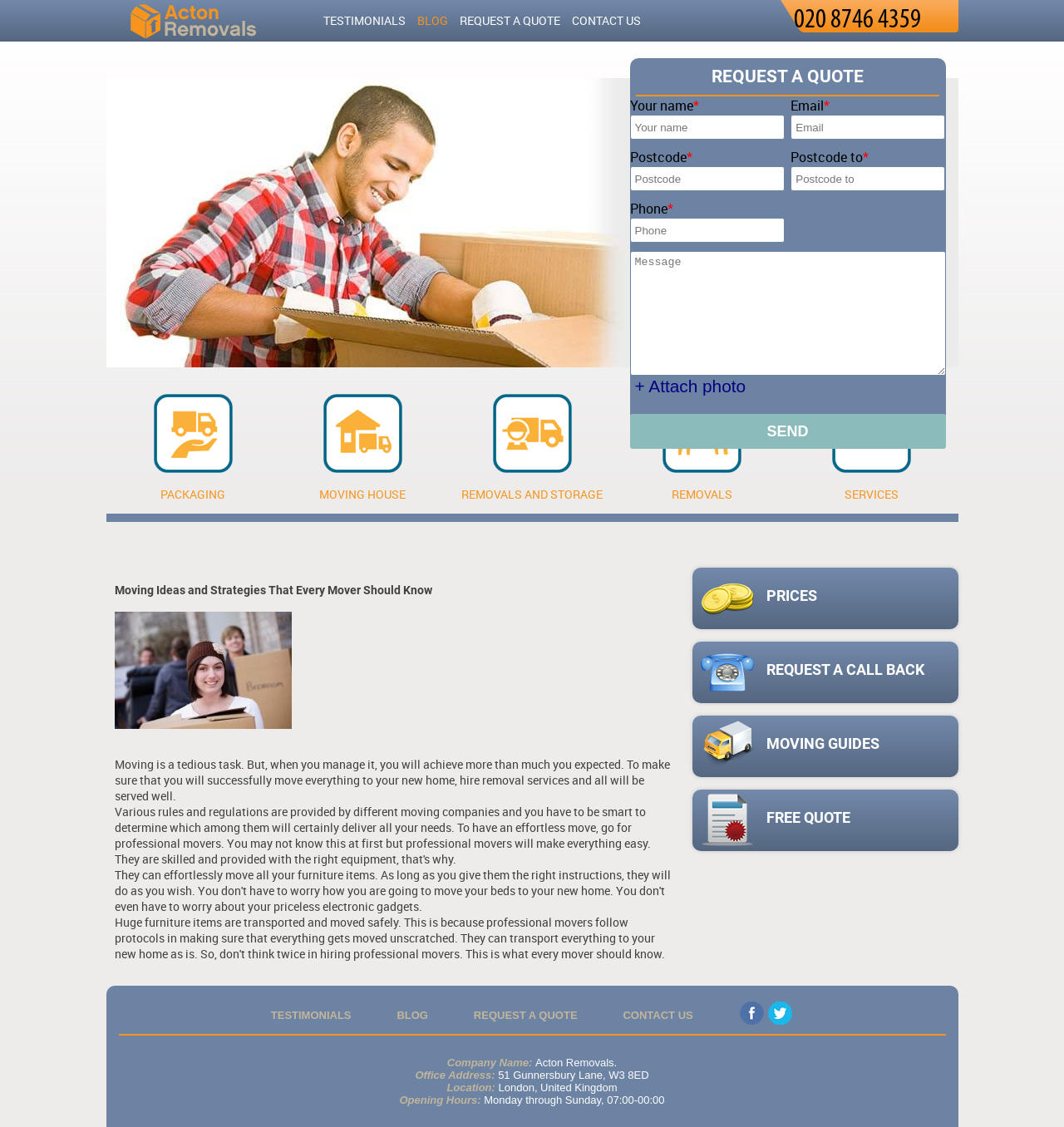What is the postcode of the office address?
From the screenshot, provide a brief answer in one word or phrase.

W3 8ED